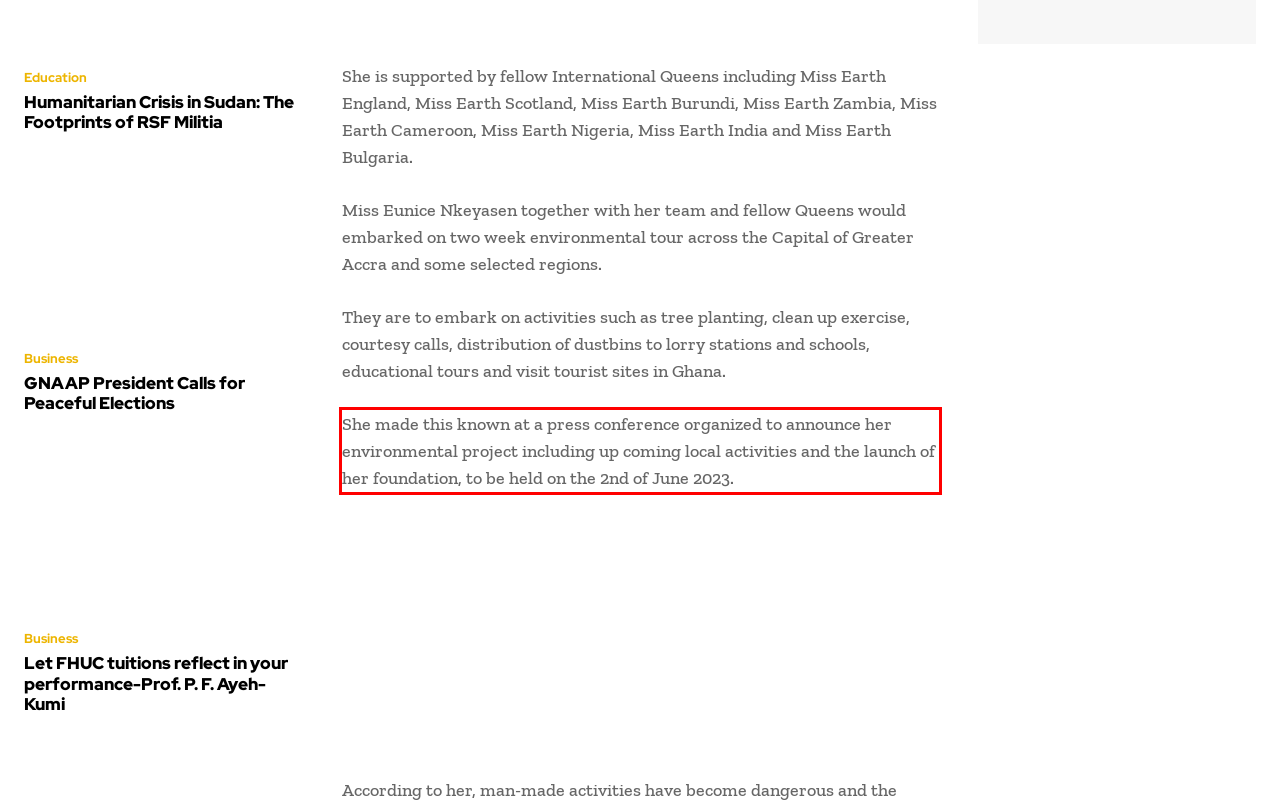With the provided screenshot of a webpage, locate the red bounding box and perform OCR to extract the text content inside it.

She made this known at a press conference organized to announce her environmental project including up coming local activities and the launch of her foundation, to be held on the 2nd of June 2023.